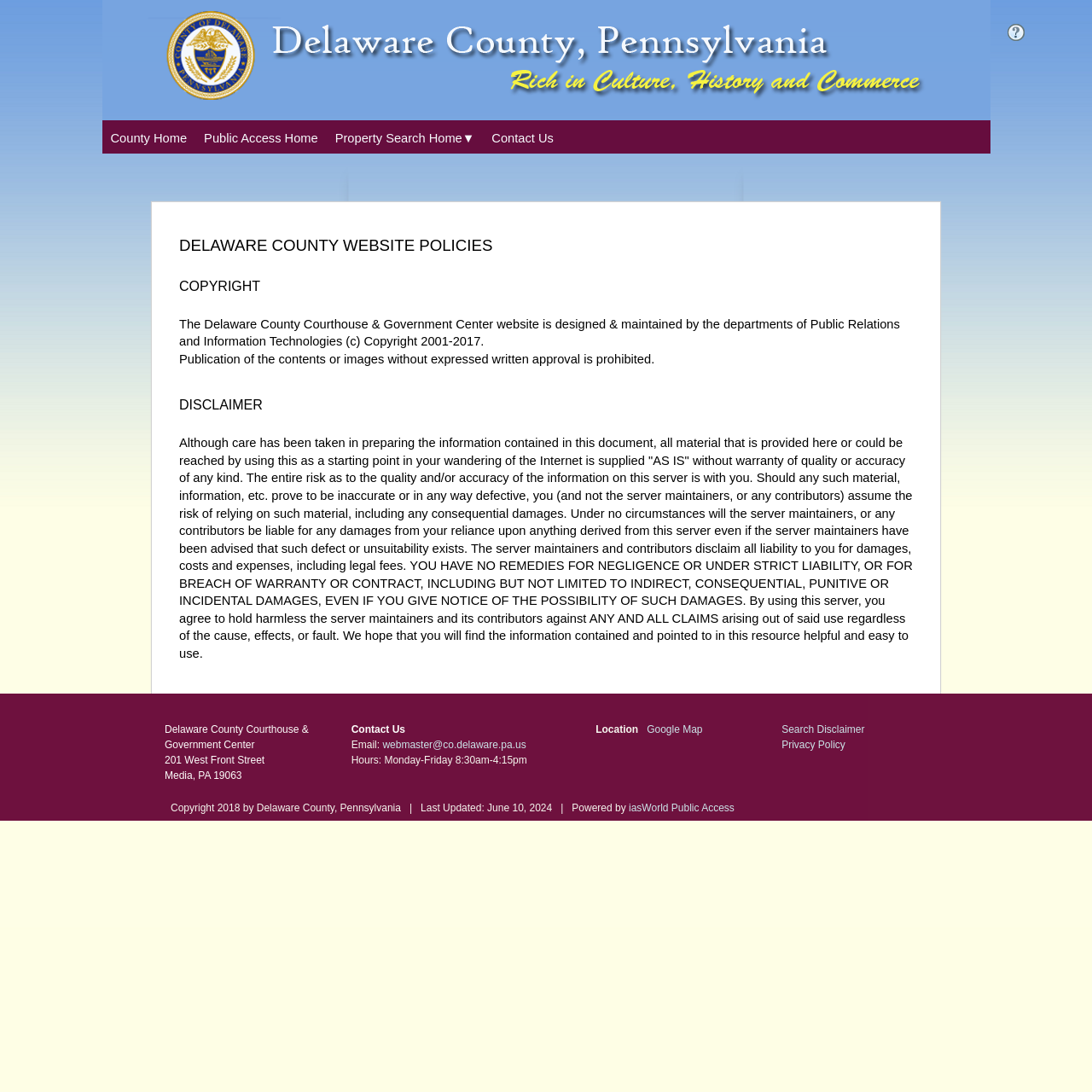Find the bounding box coordinates for the area that must be clicked to perform this action: "Go to County Home".

[0.093, 0.116, 0.179, 0.138]